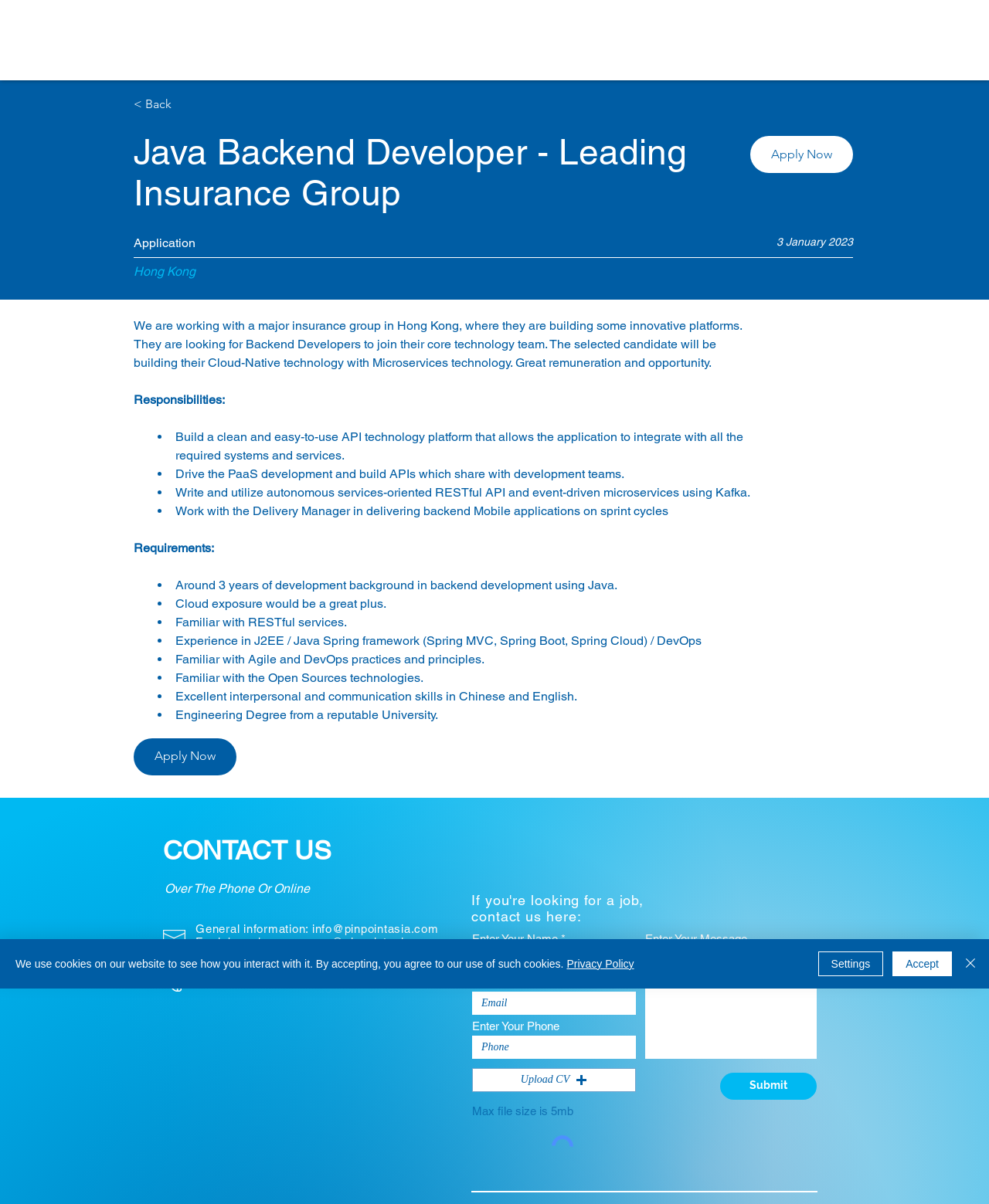Highlight the bounding box coordinates of the element you need to click to perform the following instruction: "Enter Your Name."

[0.477, 0.787, 0.643, 0.807]